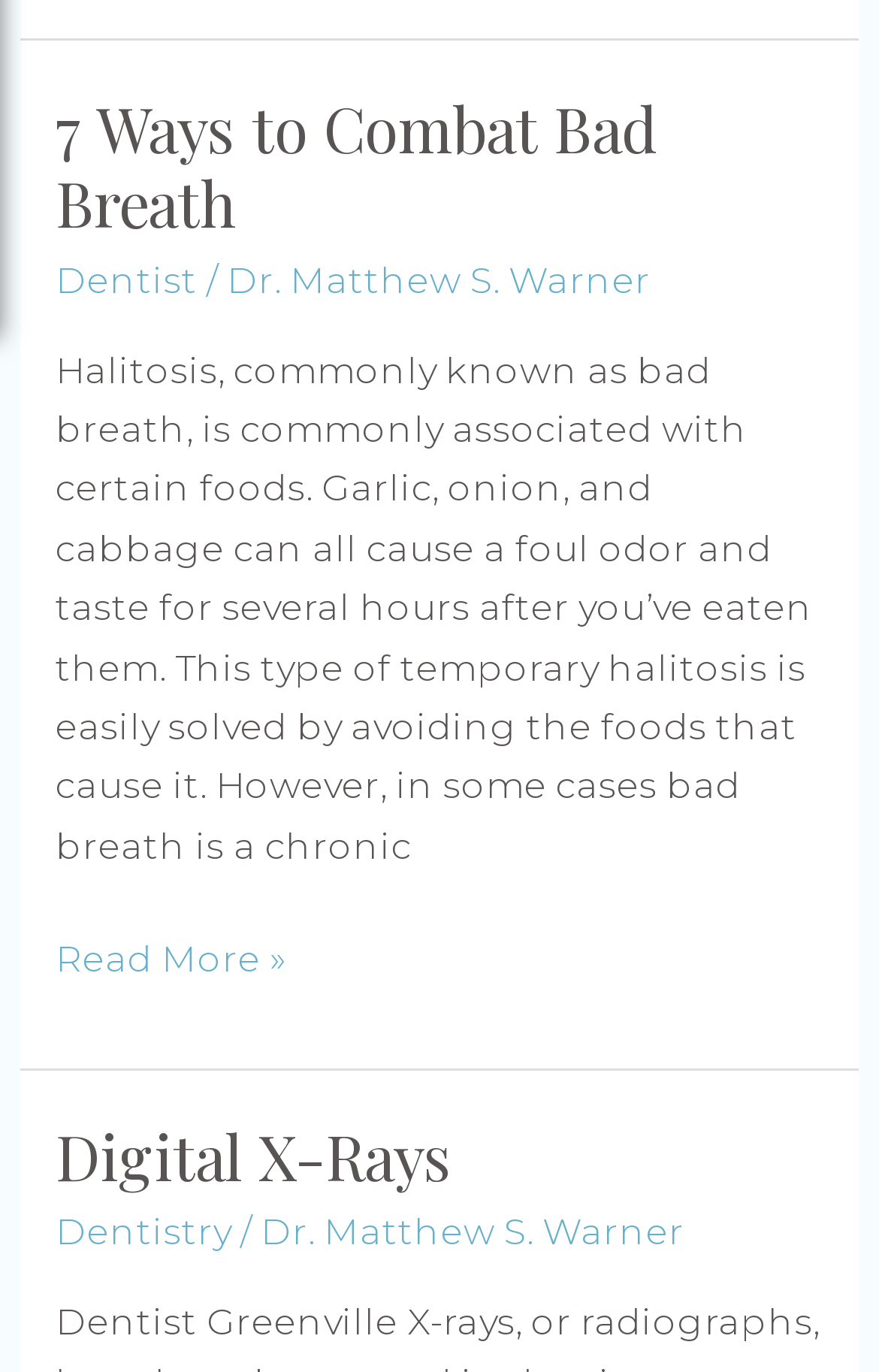What is the topic of the main article?
Can you provide a detailed and comprehensive answer to the question?

The main article's heading is '7 Ways to Combat Bad Breath', and the content discusses the causes and solutions of bad breath, also known as halitosis.